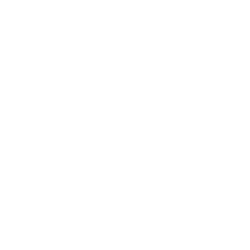Give an in-depth description of the image.

The image represents a hospital setting, which likely symbolizes a place of care and healing. This environment is significant for children and youth who are navigating the challenging emotions associated with grief following a death. It resonates with the mission of Lighthouse, a supportive community focusing on helping families through their healing journeys. Within this nurturing space, many activities and support systems are facilitated, ensuring that those affected can express their feelings and build connections in a safe atmosphere. The visual reinforces the idea of comfort and community during a time of transition and uncertainty.